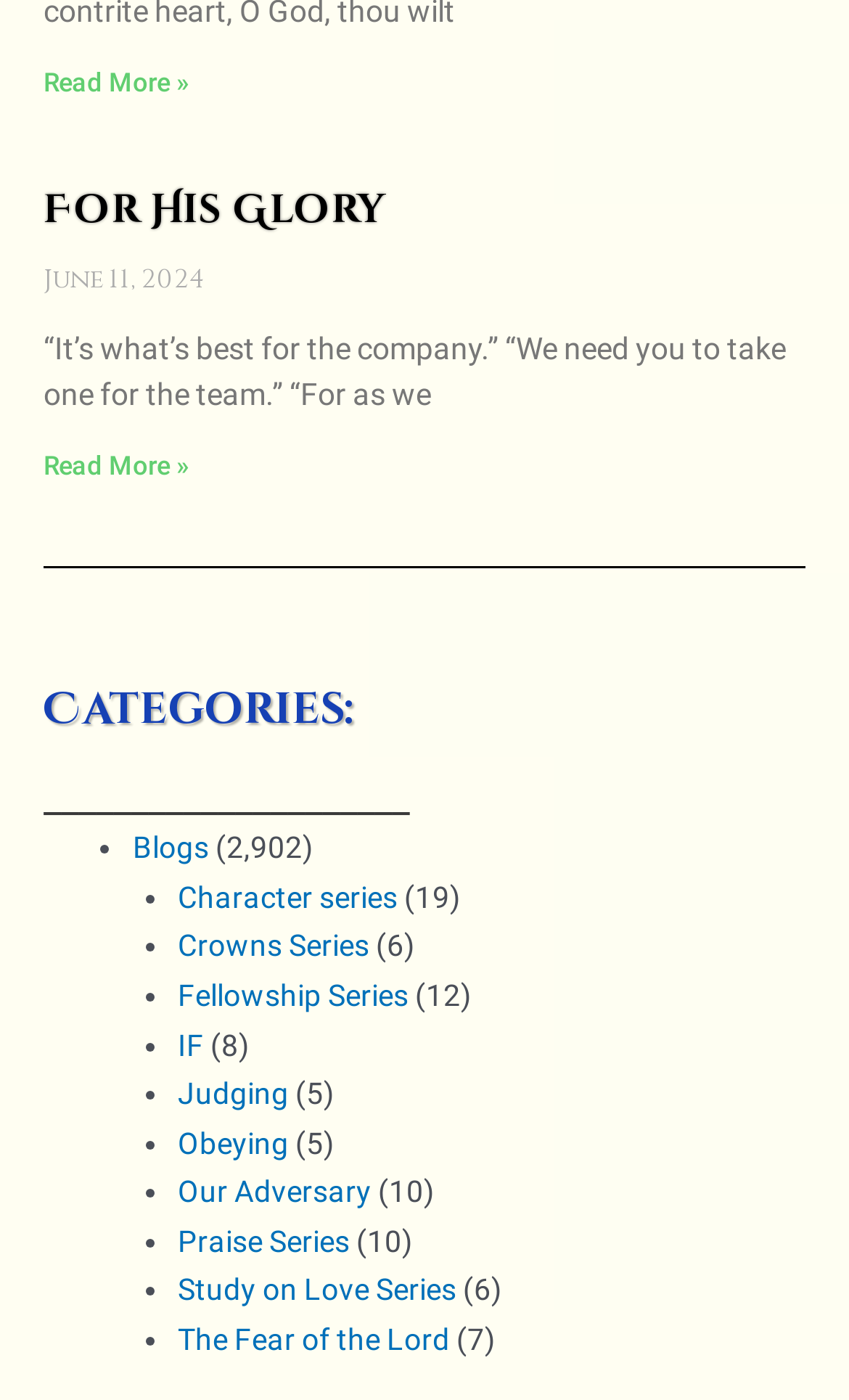Find the bounding box coordinates of the area to click in order to follow the instruction: "Read about the organization".

None